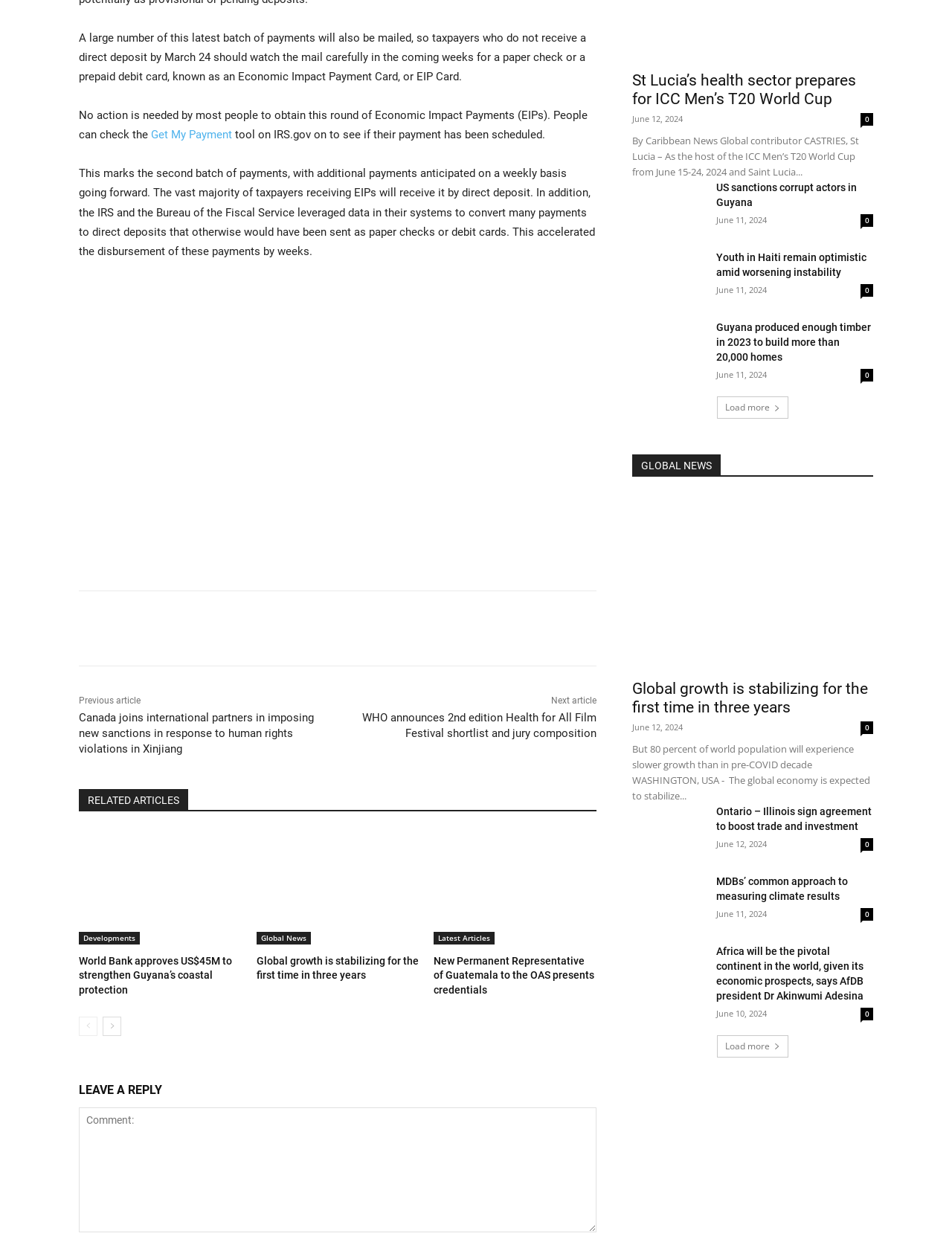Locate the bounding box coordinates of the element I should click to achieve the following instruction: "Share this article".

[0.122, 0.503, 0.147, 0.512]